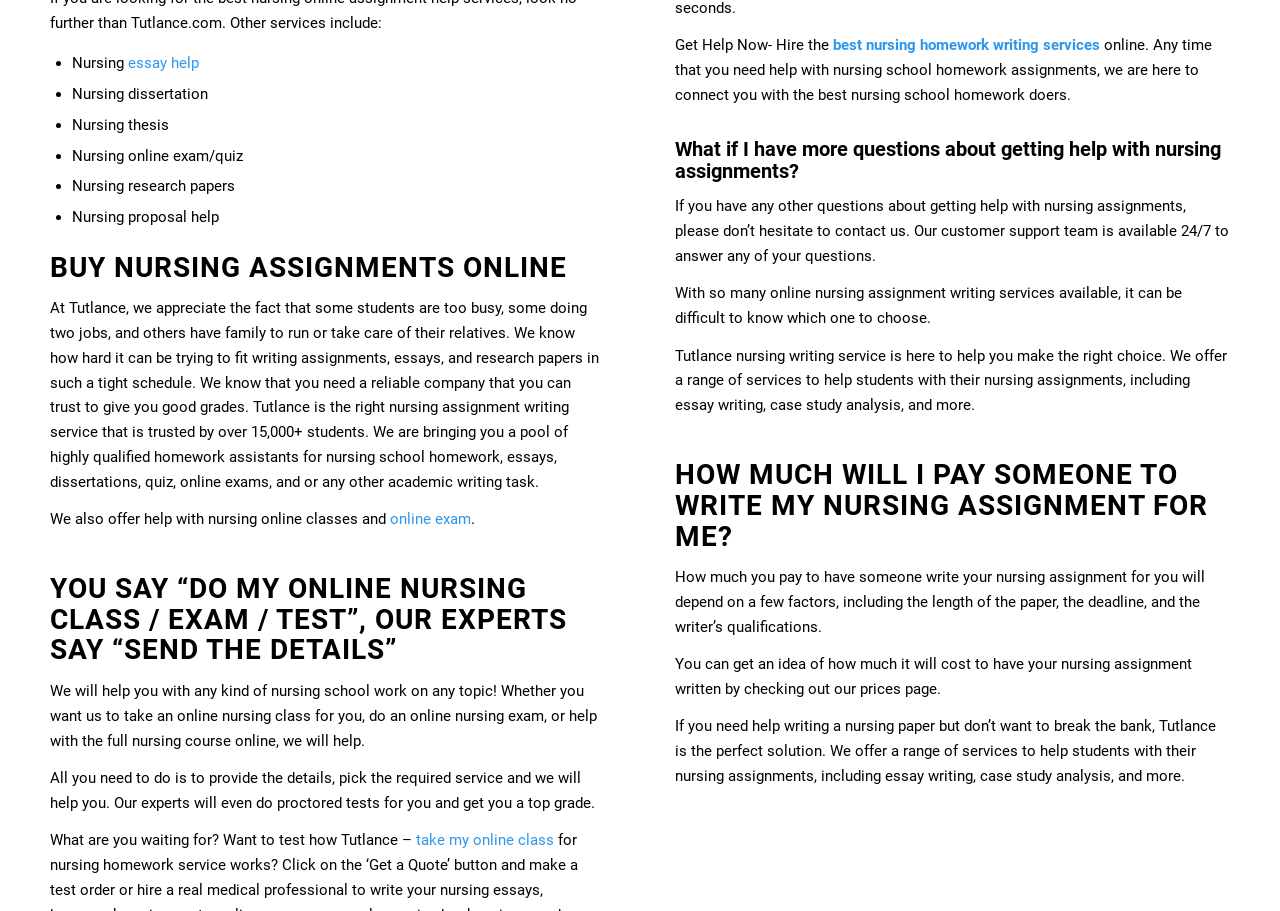How many students trust Tutlance?
Using the image as a reference, answer the question in detail.

According to the webpage, Tutlance is trusted by over 15,000 students, as stated in the paragraph describing the company's reliability.